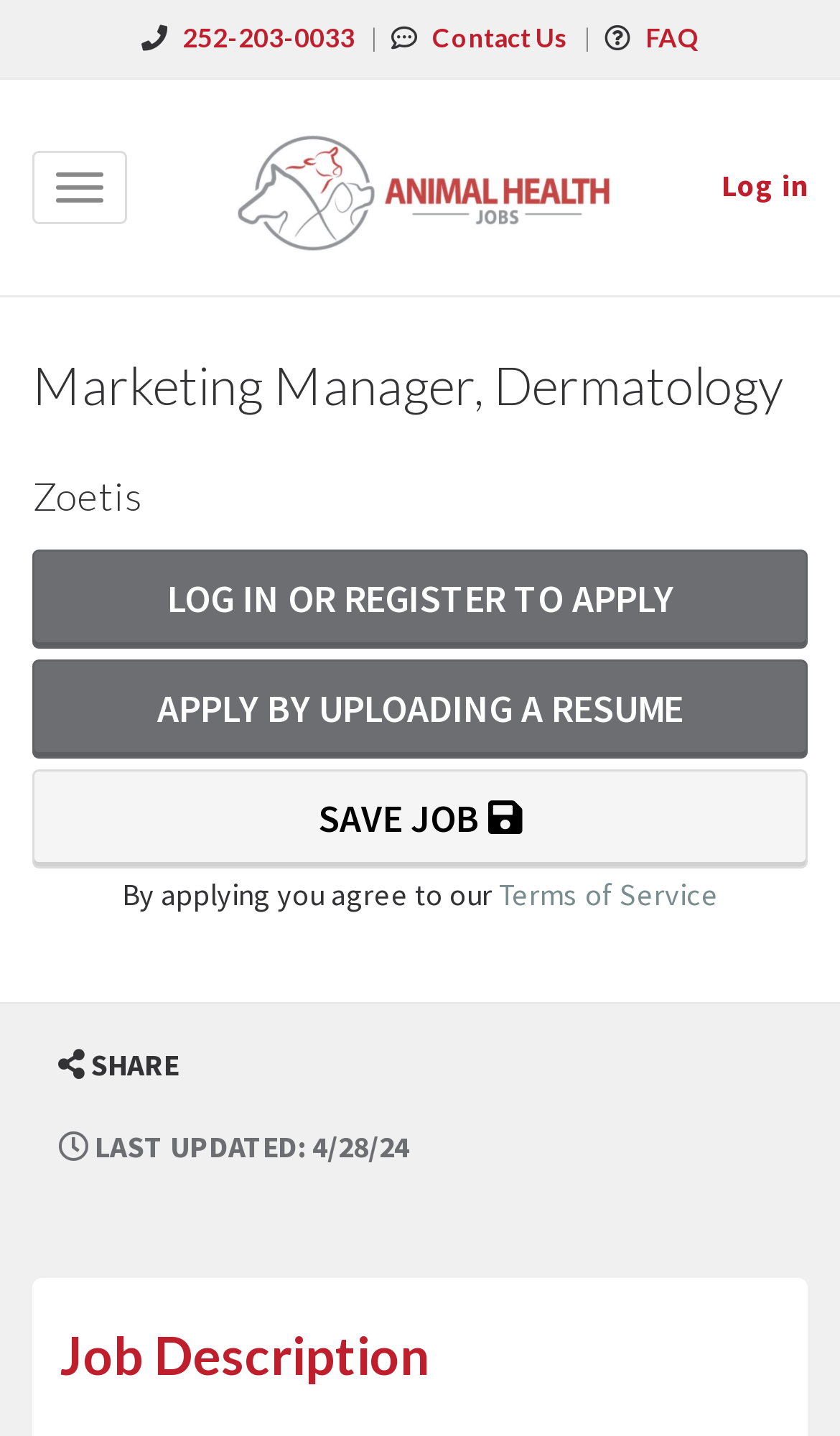Respond to the question with just a single word or phrase: 
Can I save the job for later?

Yes